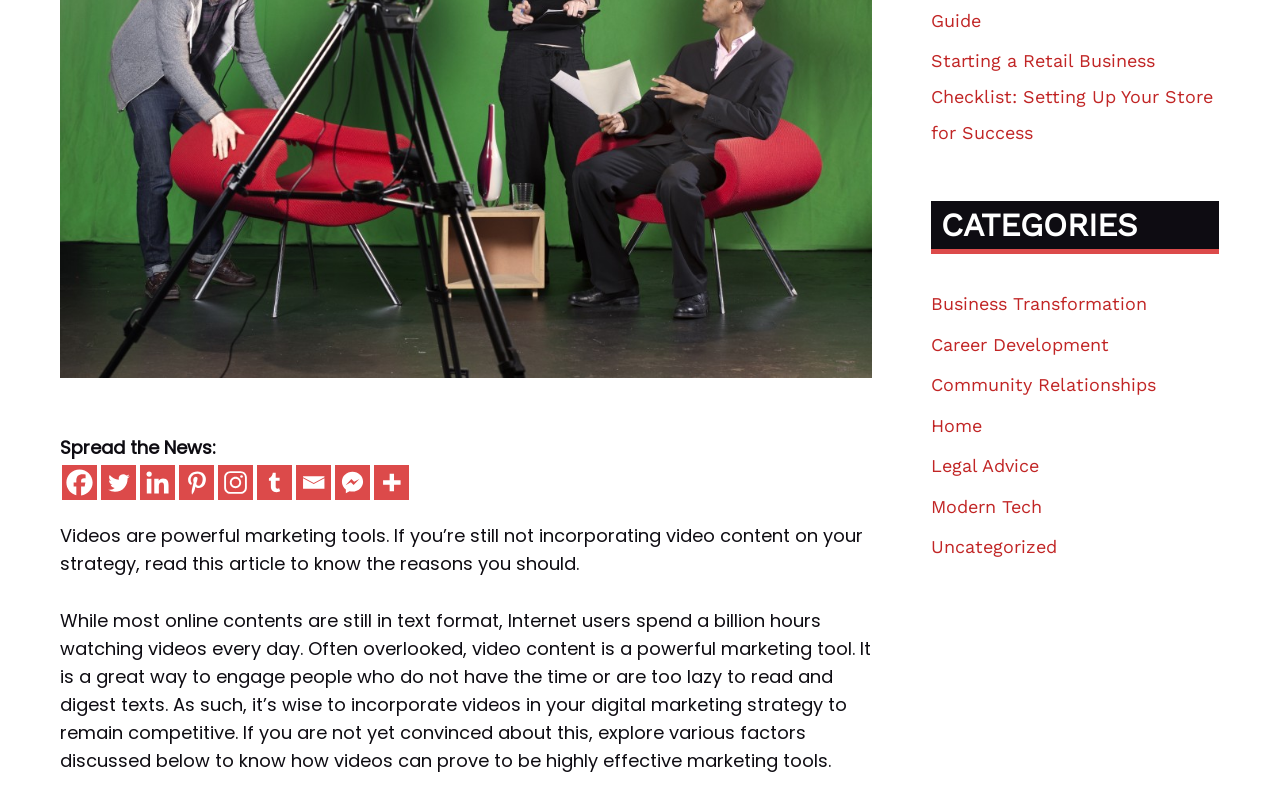Using the provided element description: "aria-label="Linkedin" title="Linkedin"", identify the bounding box coordinates. The coordinates should be four floats between 0 and 1 in the order [left, top, right, bottom].

[0.109, 0.591, 0.137, 0.636]